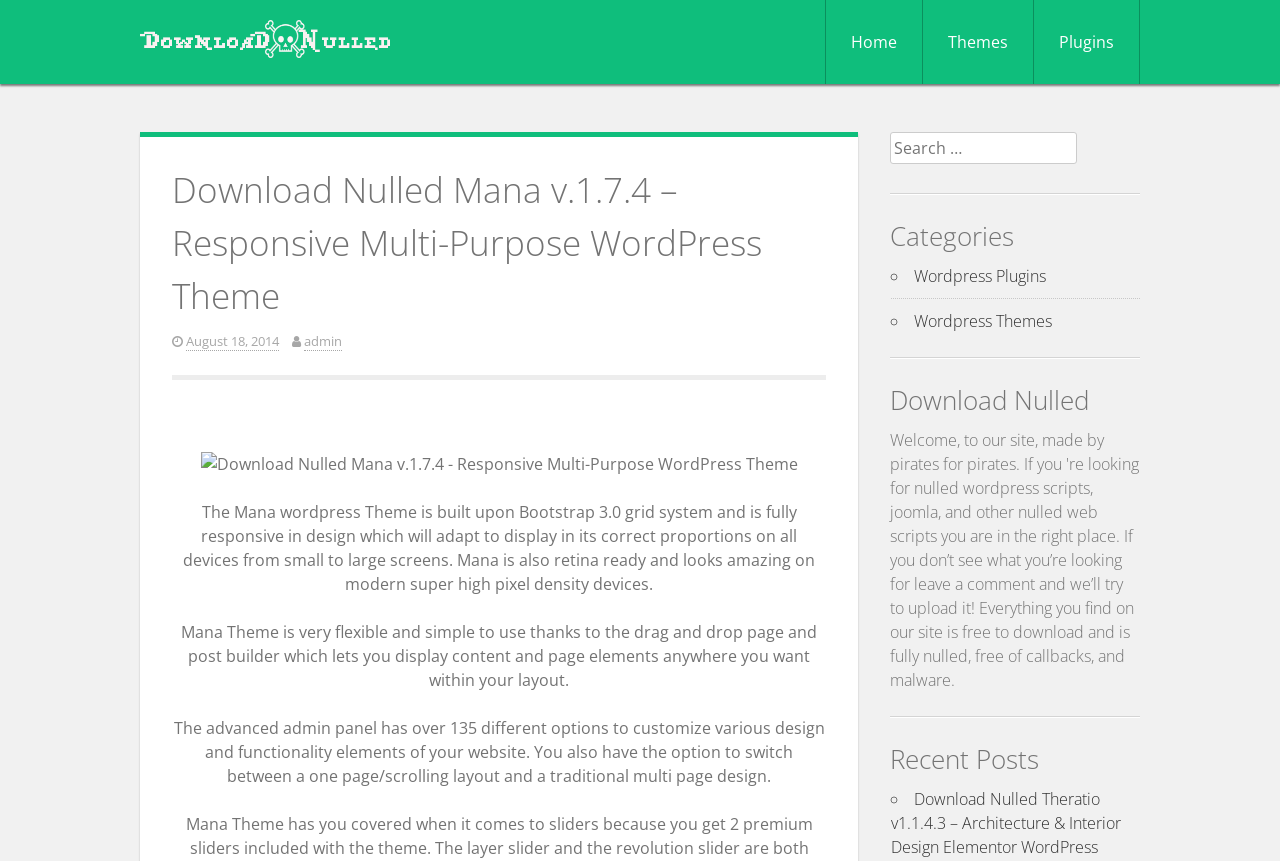Give an extensive and precise description of the webpage.

The webpage is a download page for the Mana WordPress theme. At the top, there is a "Skip to content" link, followed by a layout table that spans most of the width of the page. Within this table, there are several links, including "Download Nulled", "Home", "Themes", and "Plugins". The "Download Nulled" link has an accompanying image.

Below the layout table, there is a header section that contains a heading with the title "Download Nulled Mana v.1.7.4 – Responsive Multi-Purpose WordPress Theme". This is followed by a link to the date "August 18, 2014", and another link to the author "admin". There is also an image of the Mana theme, which is a responsive multi-purpose WordPress theme.

The main content of the page is divided into three paragraphs of text. The first paragraph describes the Mana theme, stating that it is built upon Bootstrap 3.0 grid system and is fully responsive in design, adapting to display correctly on all devices from small to large screens. The second paragraph explains that the theme is flexible and simple to use, thanks to the drag and drop page and post builder. The third paragraph describes the advanced admin panel, which has over 135 options to customize various design and functionality elements of the website.

On the right side of the page, there is a search box with a label "Search for:". Below the search box, there are several headings, including "Categories", "Download Nulled", and "Recent Posts". Under the "Categories" heading, there are two links, "Wordpress Plugins" and "Wordpress Themes", each preceded by a list marker. Under the "Recent Posts" heading, there is another list marker, but no accompanying link.